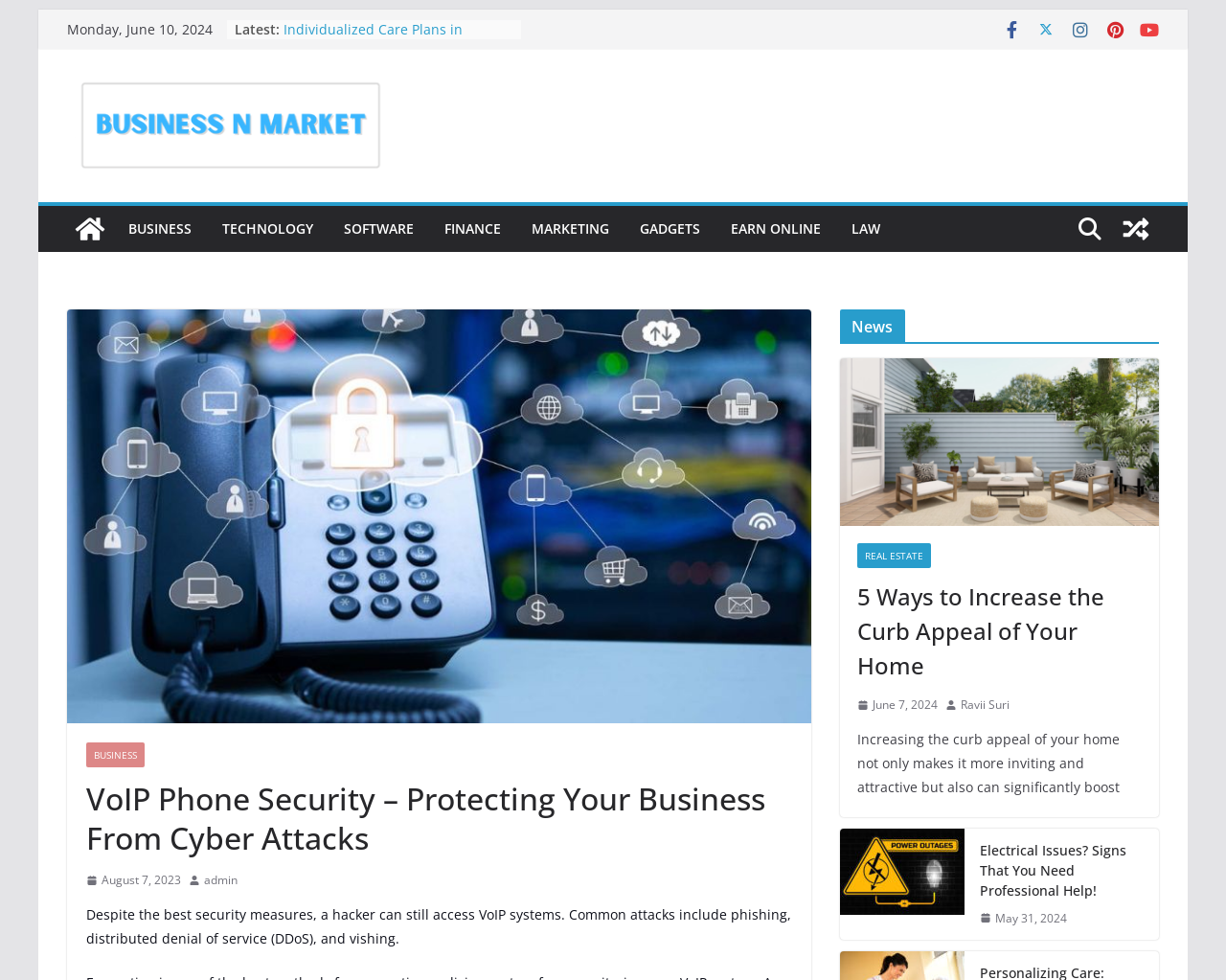Please determine the main heading text of this webpage.

VoIP Phone Security – Protecting Your Business From Cyber Attacks